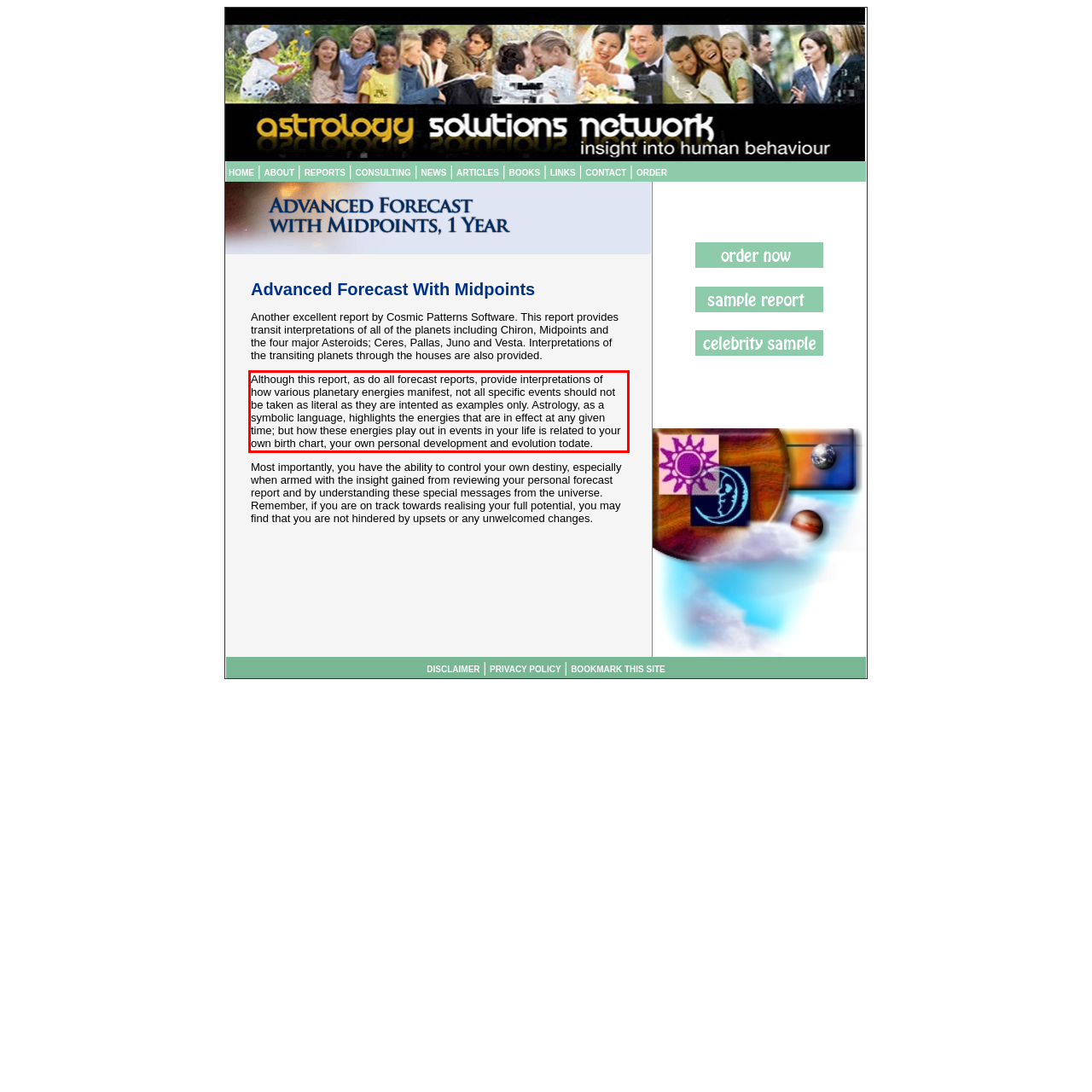Please analyze the screenshot of a webpage and extract the text content within the red bounding box using OCR.

Although this report, as do all forecast reports, provide interpretations of how various planetary energies manifest, not all specific events should not be taken as literal as they are intented as examples only. Astrology, as a symbolic language, highlights the energies that are in effect at any given time; but how these energies play out in events in your life is related to your own birth chart, your own personal development and evolution todate.